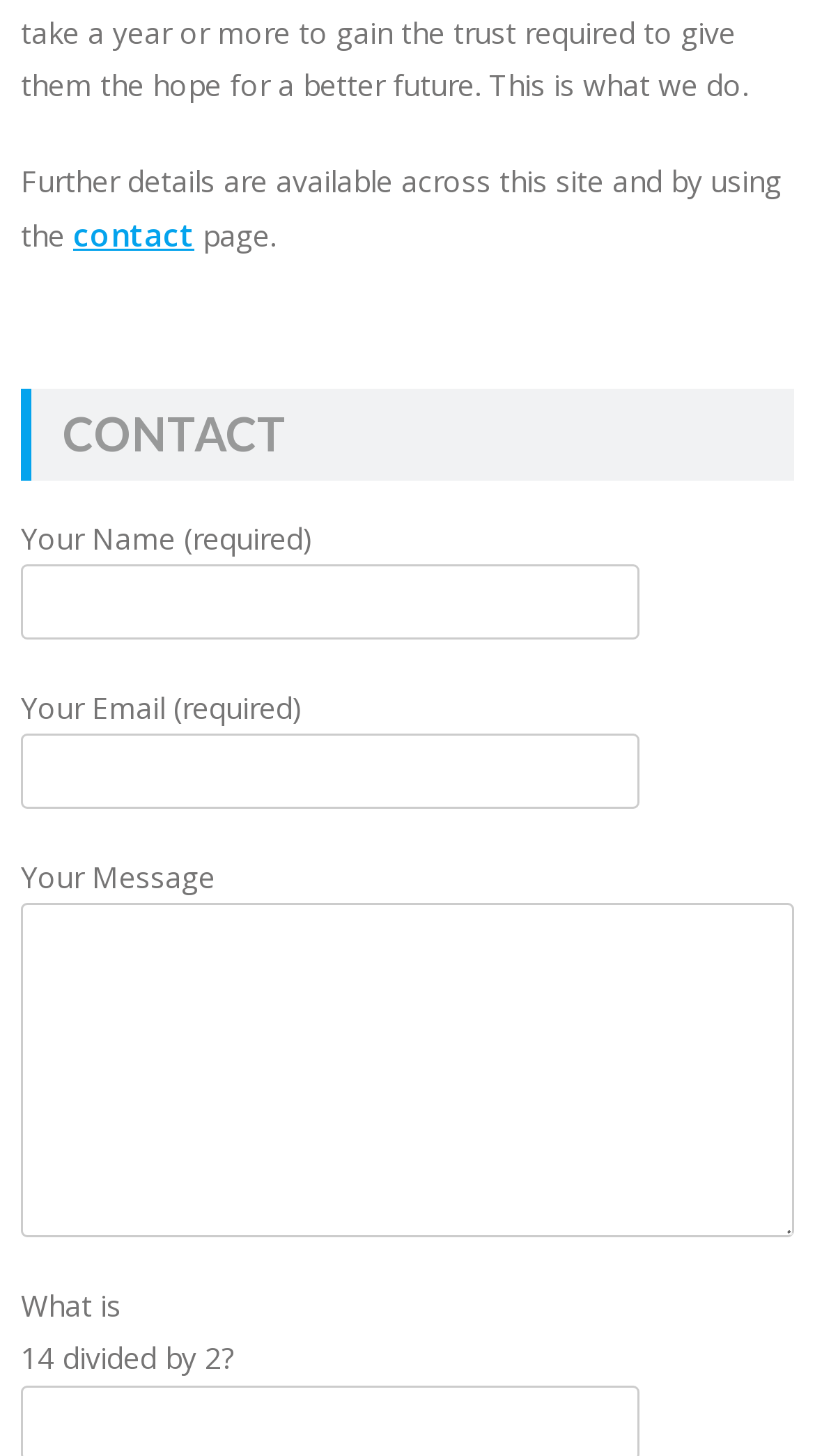What is the purpose of this webpage?
With the help of the image, please provide a detailed response to the question.

Based on the heading 'CONTACT' and the presence of input fields for name, email, and message, it appears that the purpose of this webpage is to provide a contact form for users to reach out to the website owner or administrator.